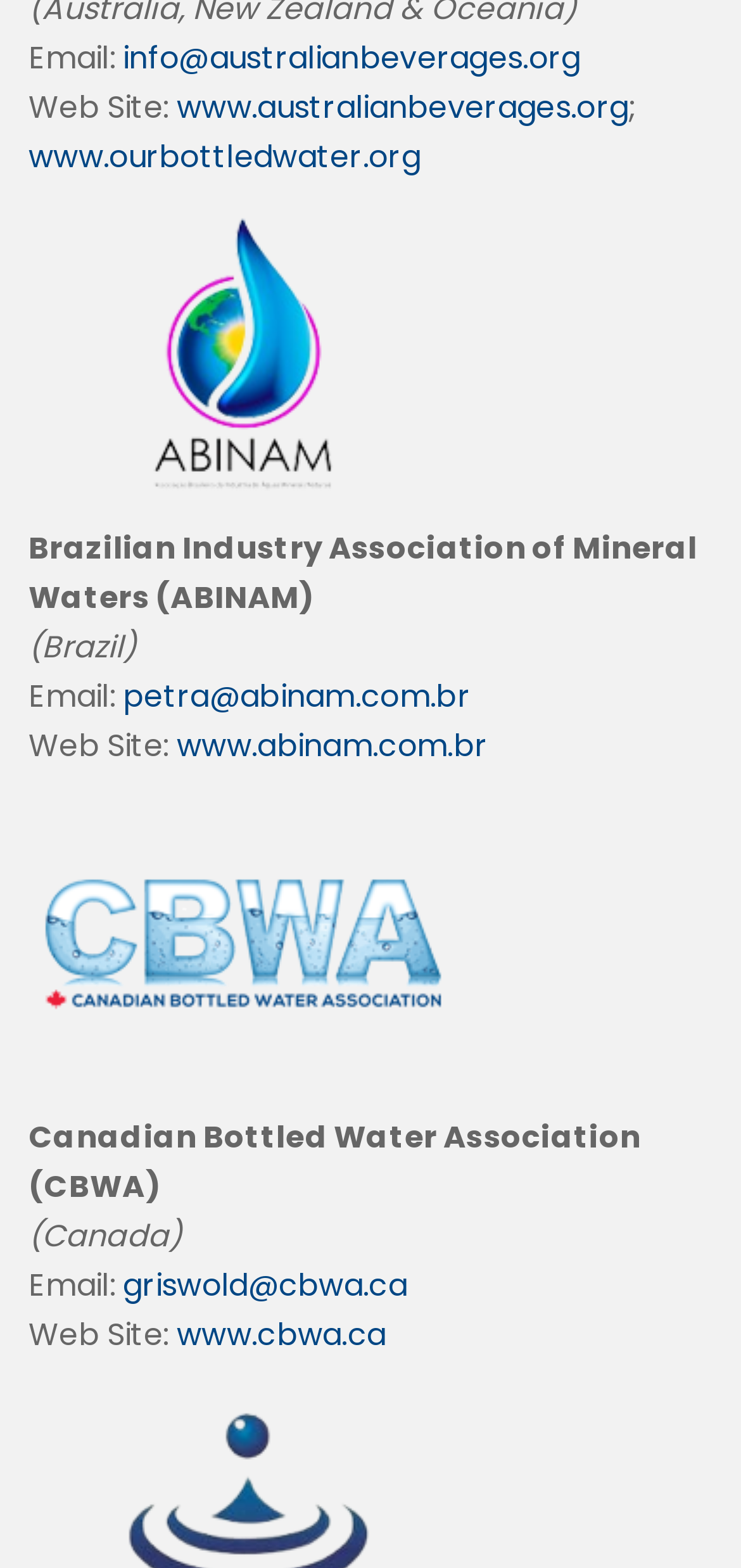Please provide a one-word or short phrase answer to the question:
What is the country associated with the Australian Beverages organization?

None